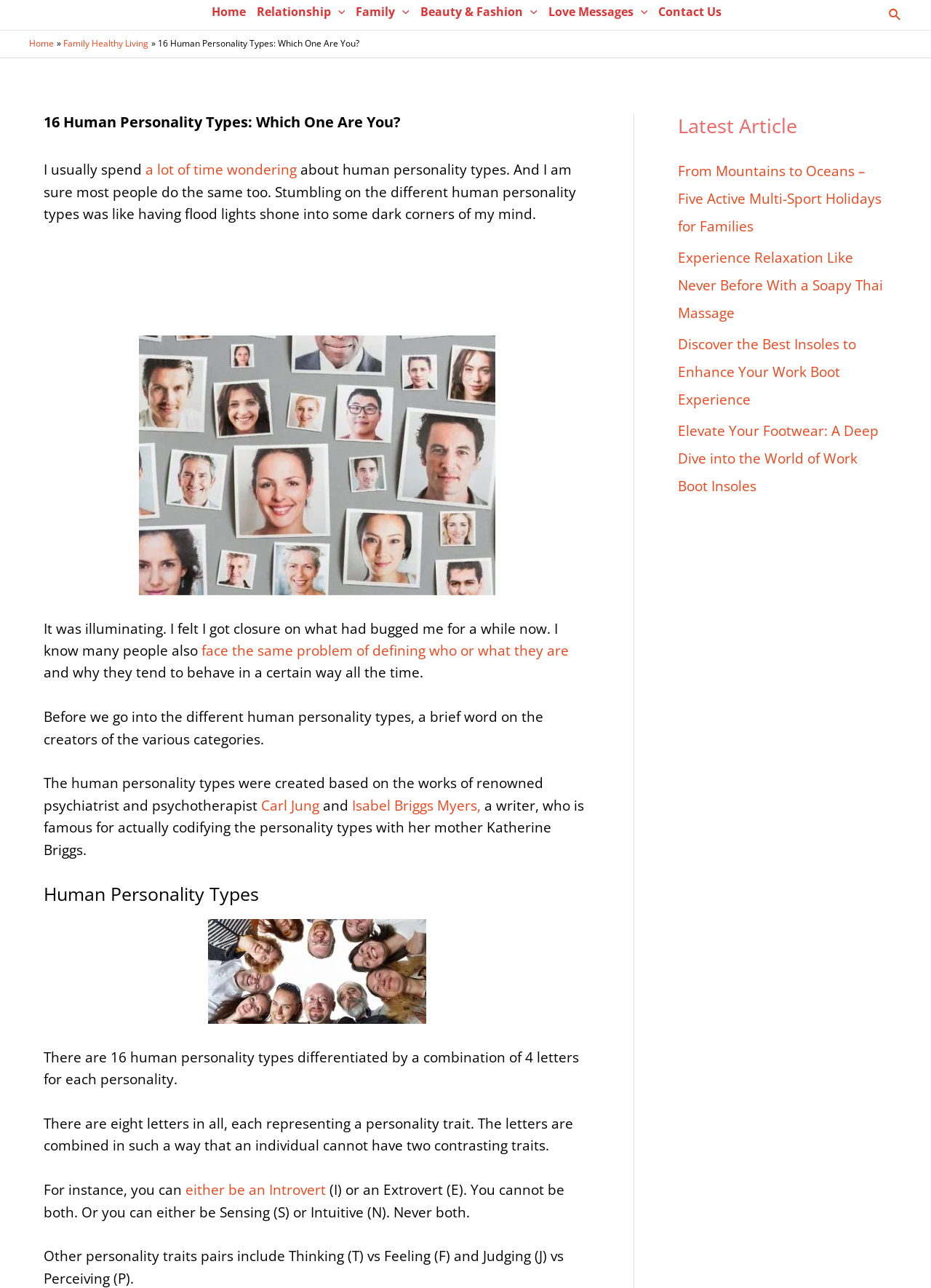What is the topic of the latest article?
Carefully analyze the image and provide a thorough answer to the question.

The topic of the latest article is obtained from the link text 'From Mountains to Oceans – Five Active Multi-Sport Holidays for Families' which is located in the 'Latest Article' section of the webpage.